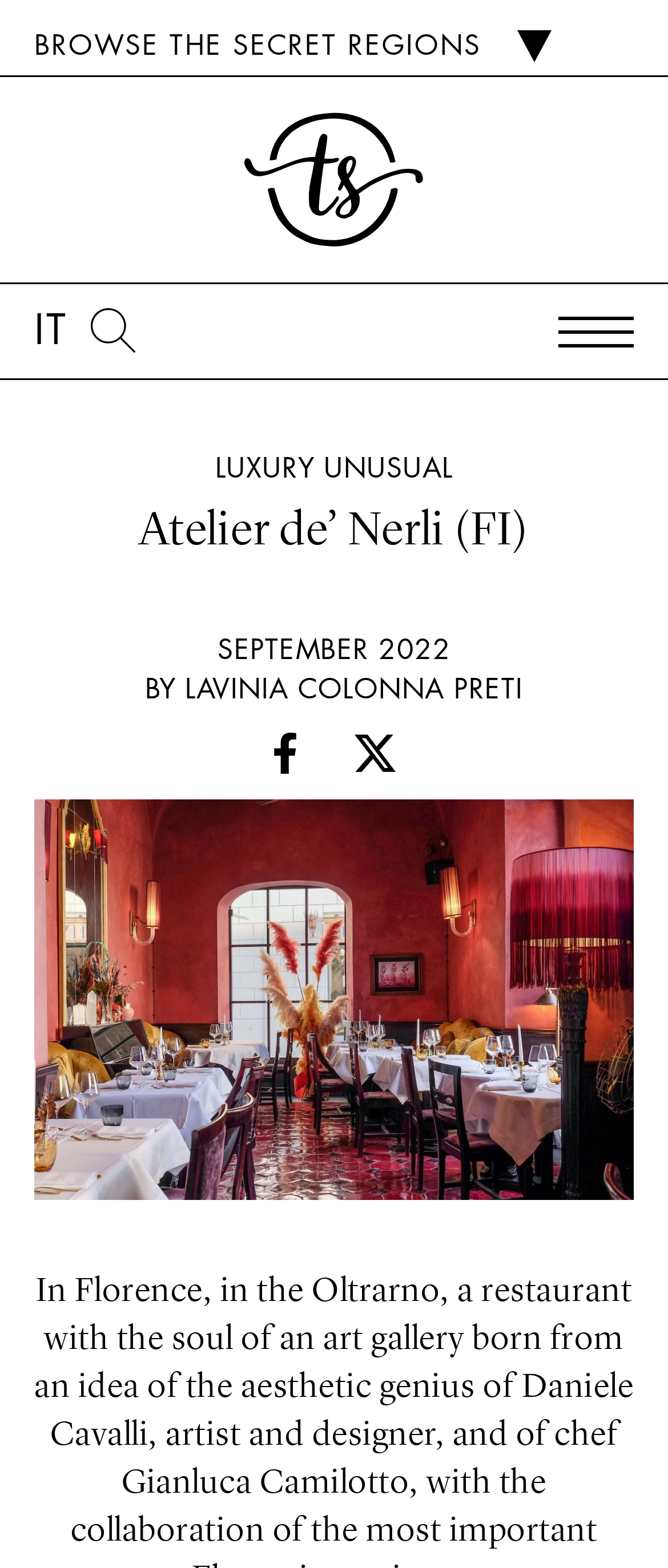What is the name of the restaurant?
Utilize the information in the image to give a detailed answer to the question.

The name of the restaurant can be found in the heading element 'Atelier de’ Nerli (FI)' which is located at the top of the webpage.